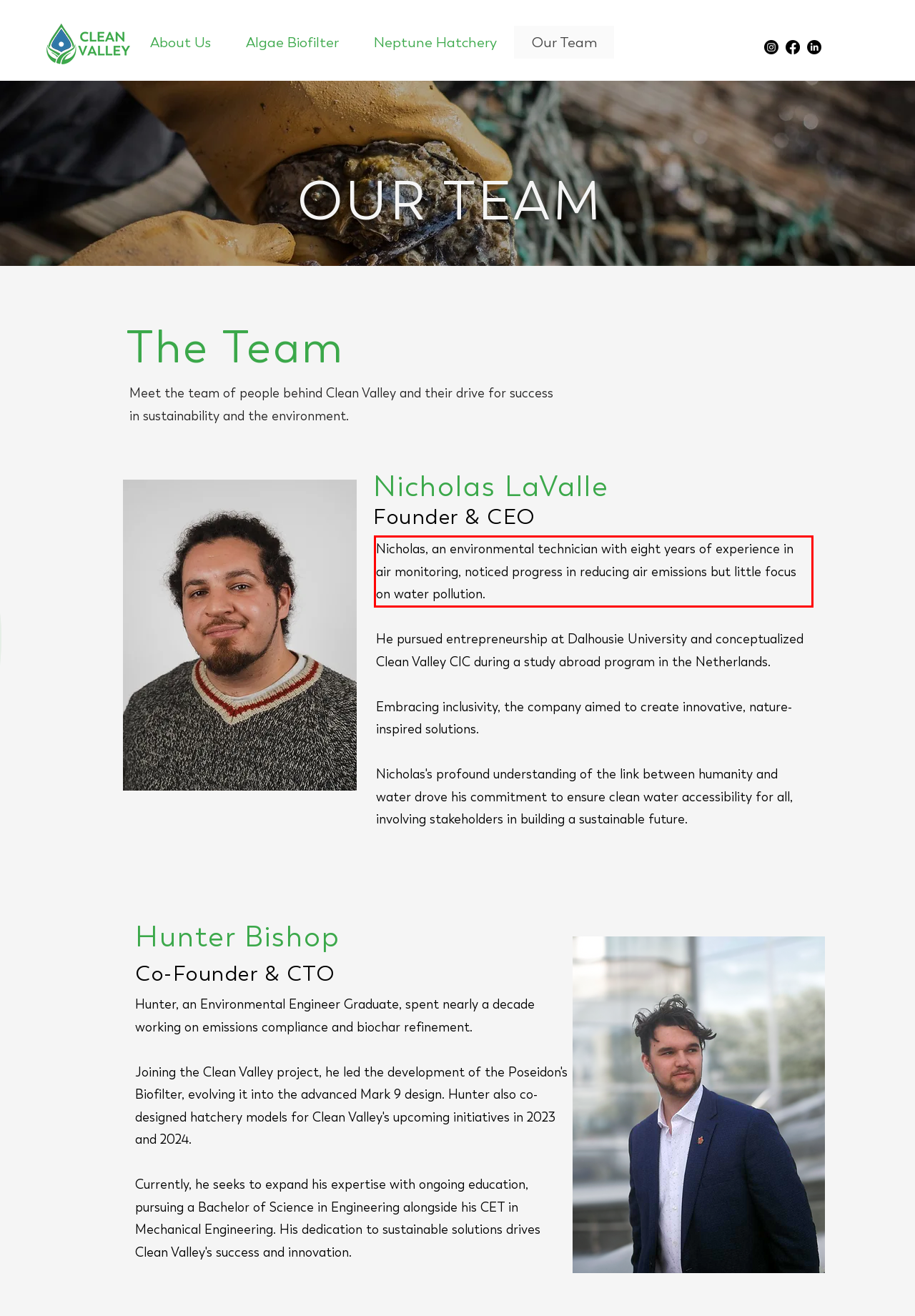Identify and transcribe the text content enclosed by the red bounding box in the given screenshot.

Nicholas, an environmental technician with eight years of experience in air monitoring, noticed progress in reducing air emissions but little focus on water pollution.